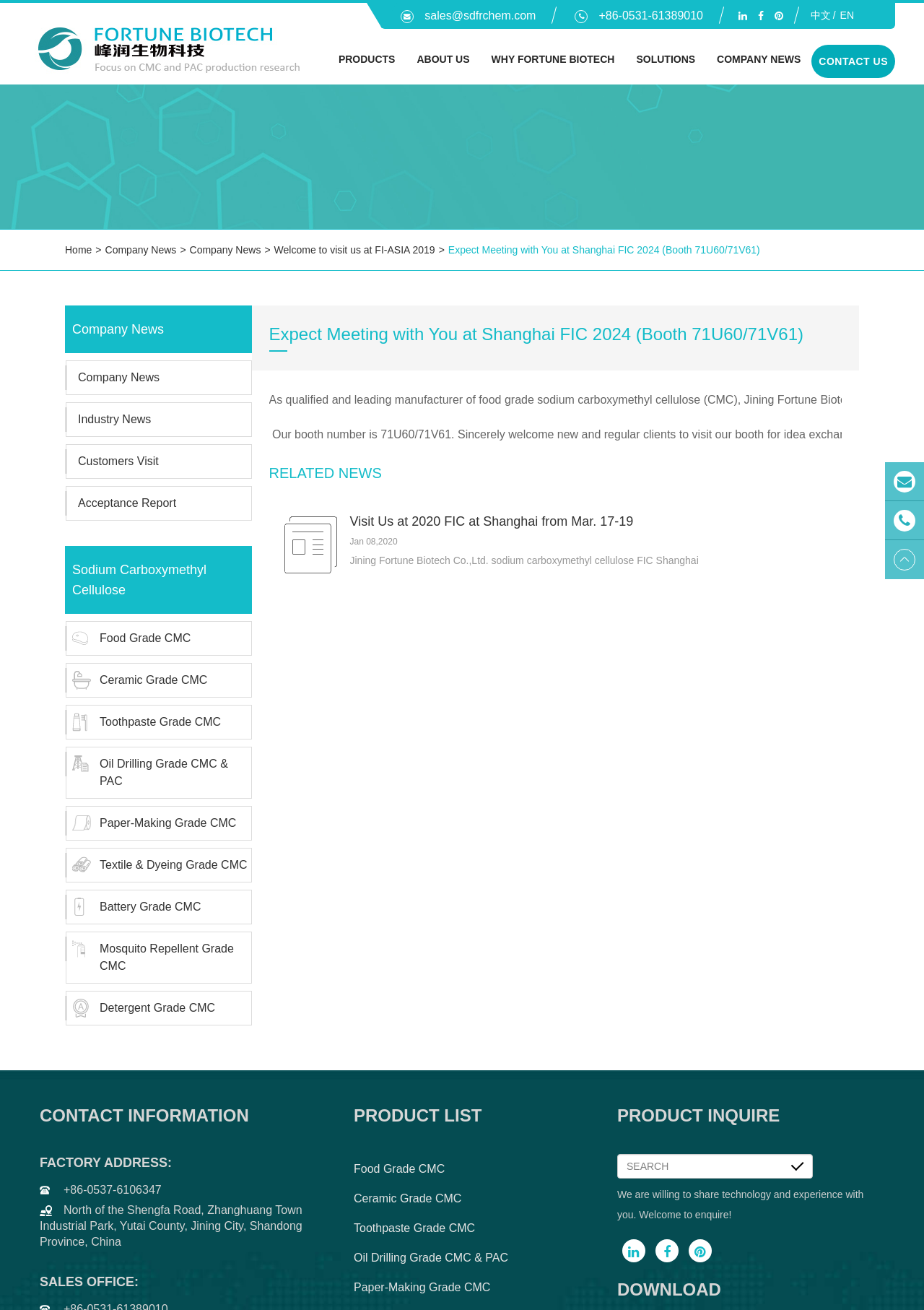Please find and report the primary heading text from the webpage.

Expect Meeting with You at Shanghai FIC 2024 (Booth 71U60/71V61)